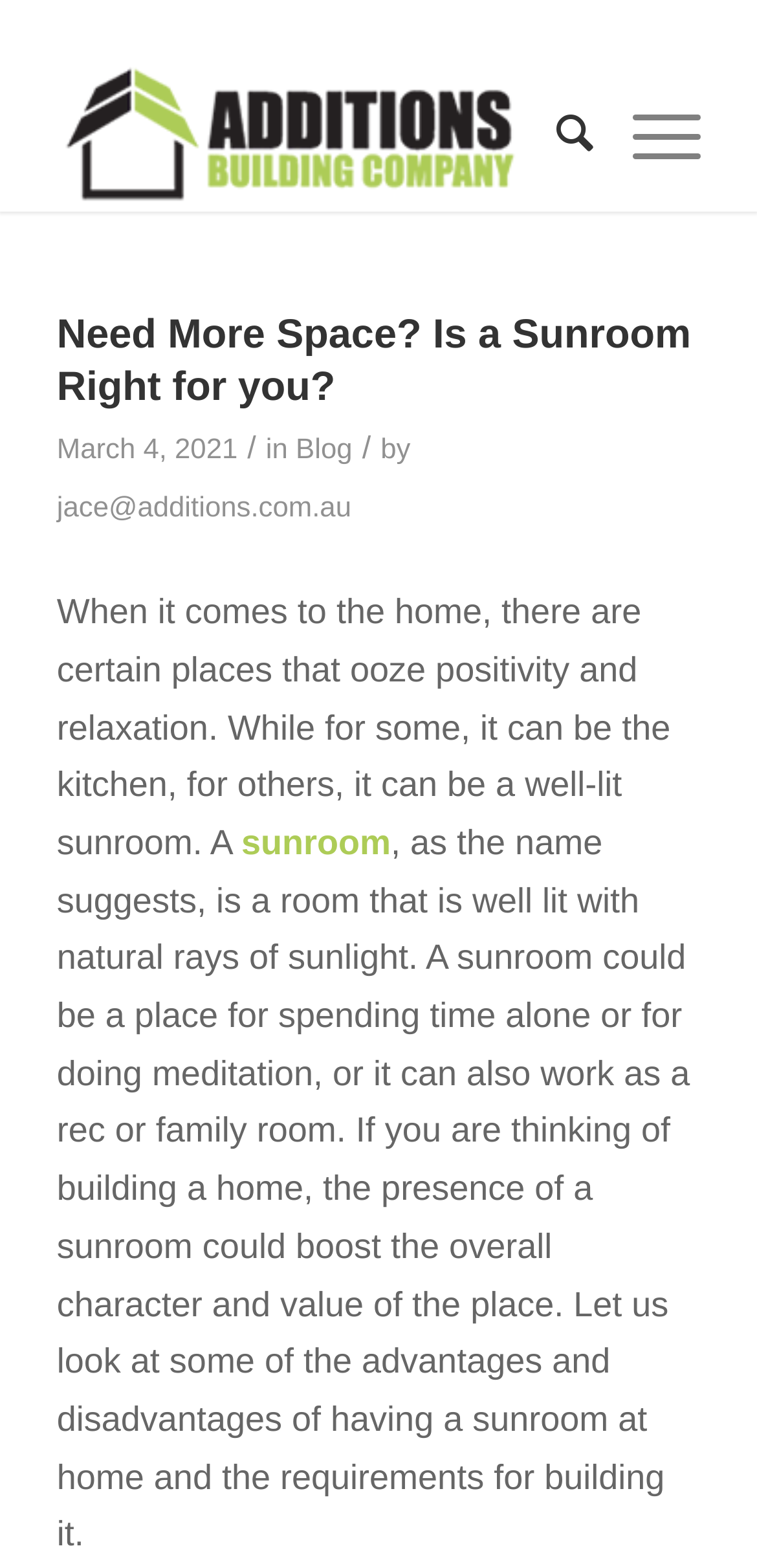Locate and provide the bounding box coordinates for the HTML element that matches this description: "alt="Additions Building Company" title="logo"".

[0.075, 0.036, 0.755, 0.135]